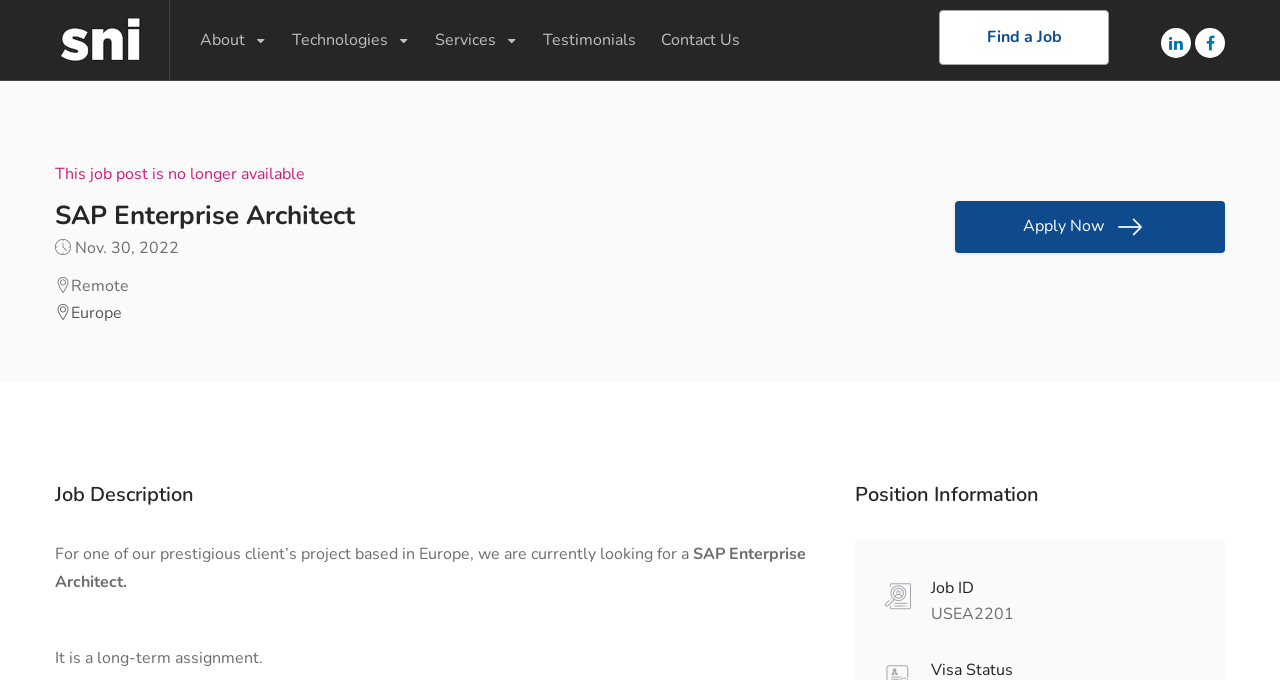What is the status of the job post?
Answer with a single word or phrase by referring to the visual content.

No longer available